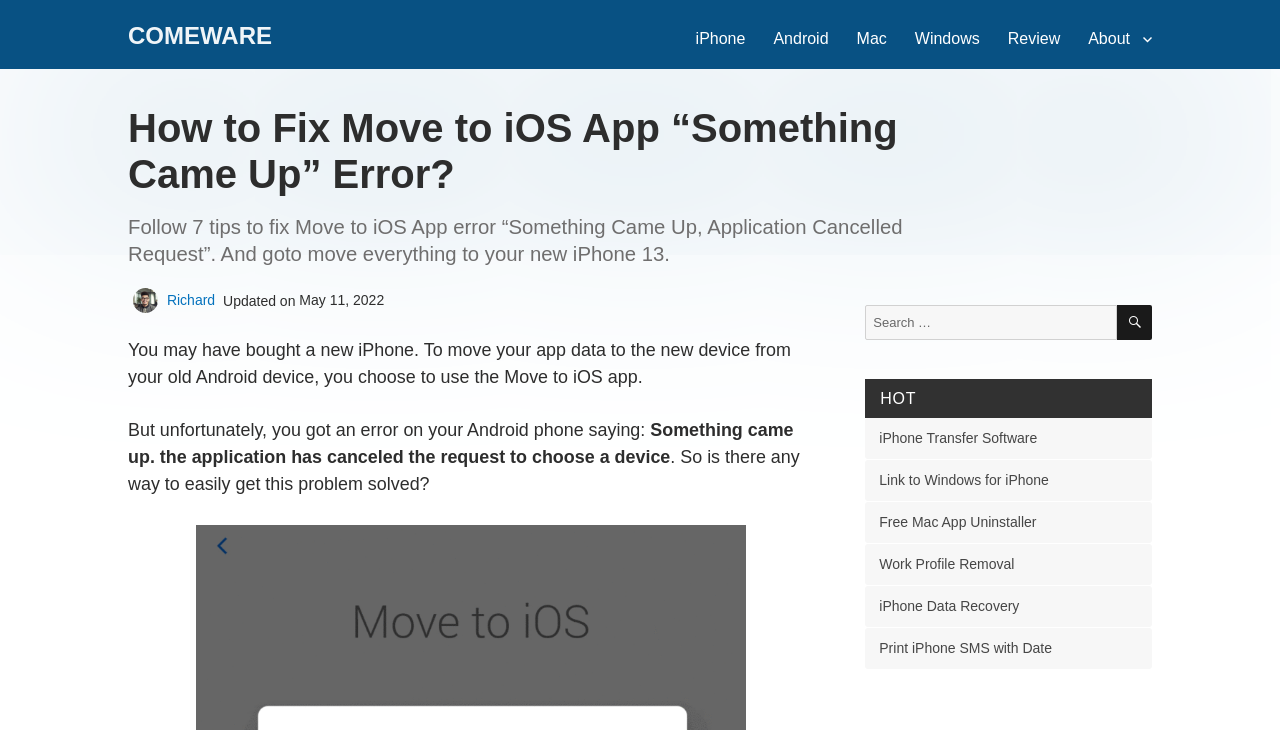Find the bounding box coordinates for the area that must be clicked to perform this action: "Click on the 'About' link".

[0.839, 0.025, 0.911, 0.082]